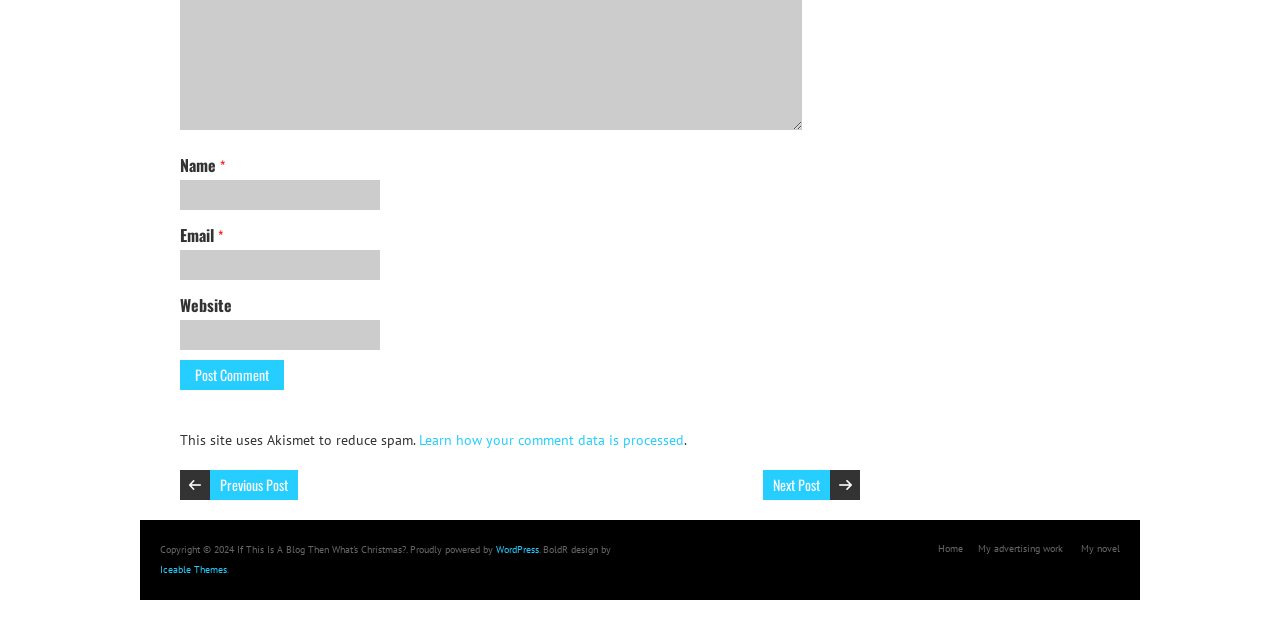What is the button 'Post Comment' used for?
Examine the webpage screenshot and provide an in-depth answer to the question.

The button 'Post Comment' is located below the textboxes for inputting name, email, and website, suggesting that it is used to submit a comment or post after filling in the required information.